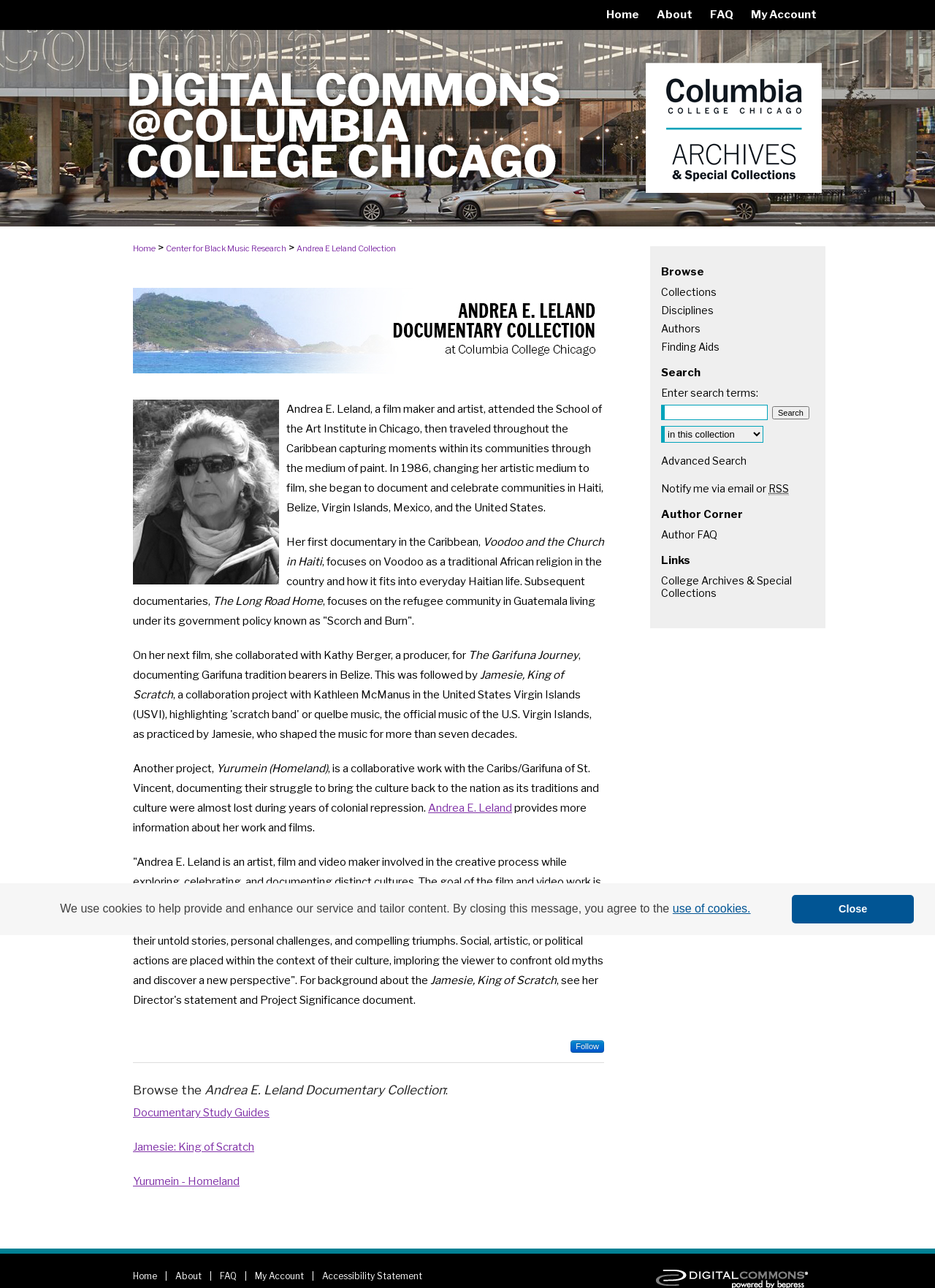Pinpoint the bounding box coordinates of the area that must be clicked to complete this instruction: "Learn more about cookies".

[0.717, 0.697, 0.805, 0.714]